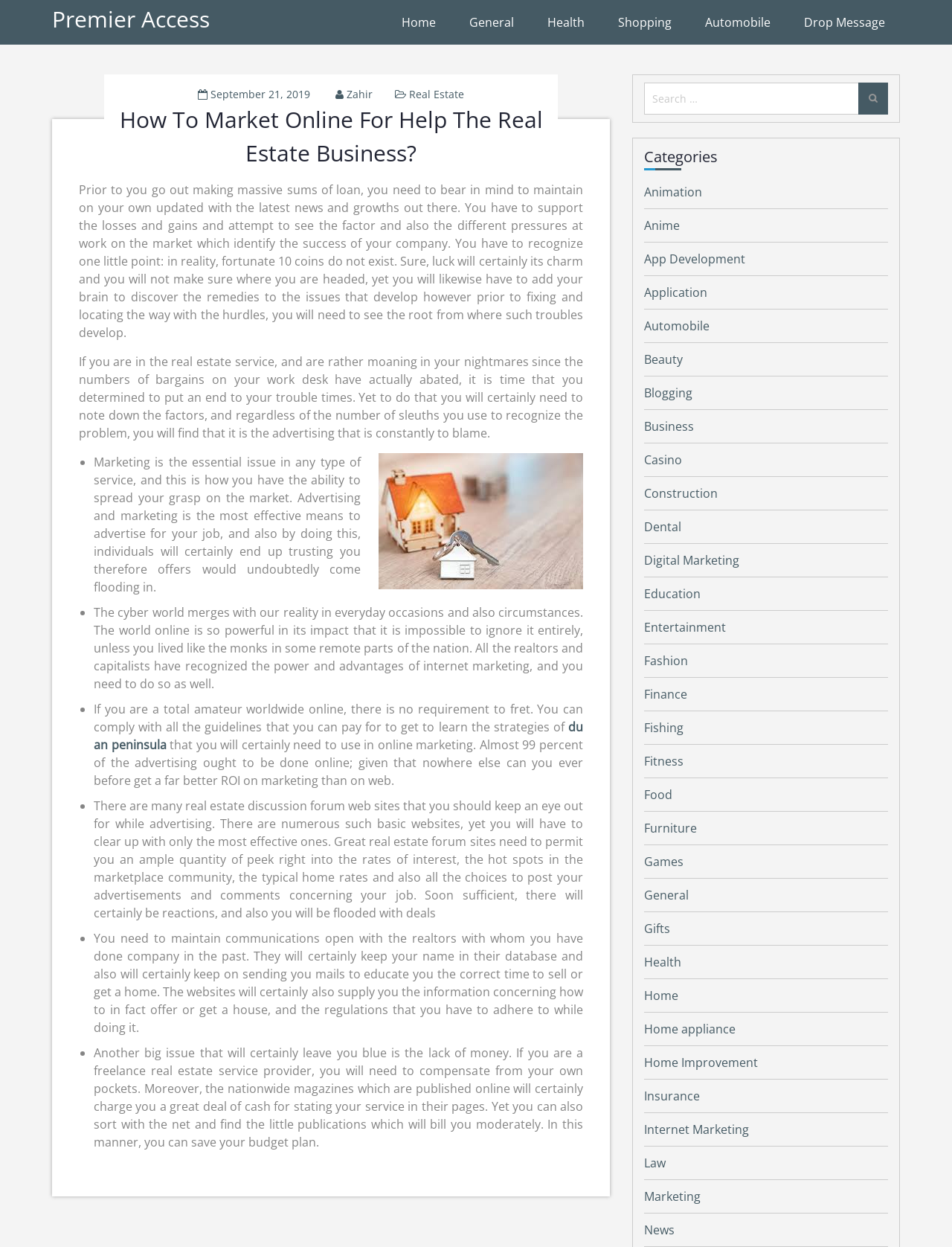Locate the bounding box coordinates of the clickable area needed to fulfill the instruction: "Click on the 'du an peninsula' link".

[0.098, 0.576, 0.612, 0.604]